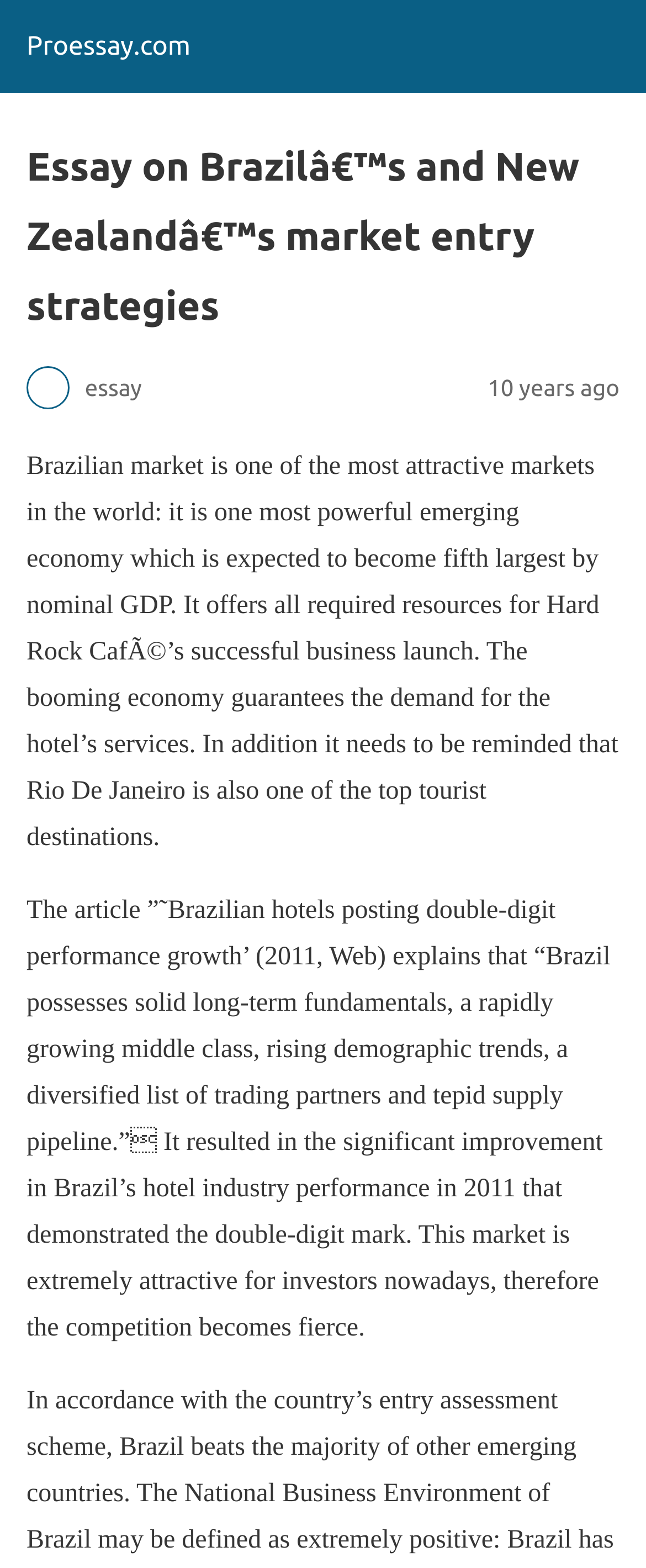Give a one-word or short phrase answer to this question: 
What is the time frame mentioned in the webpage?

10 years ago